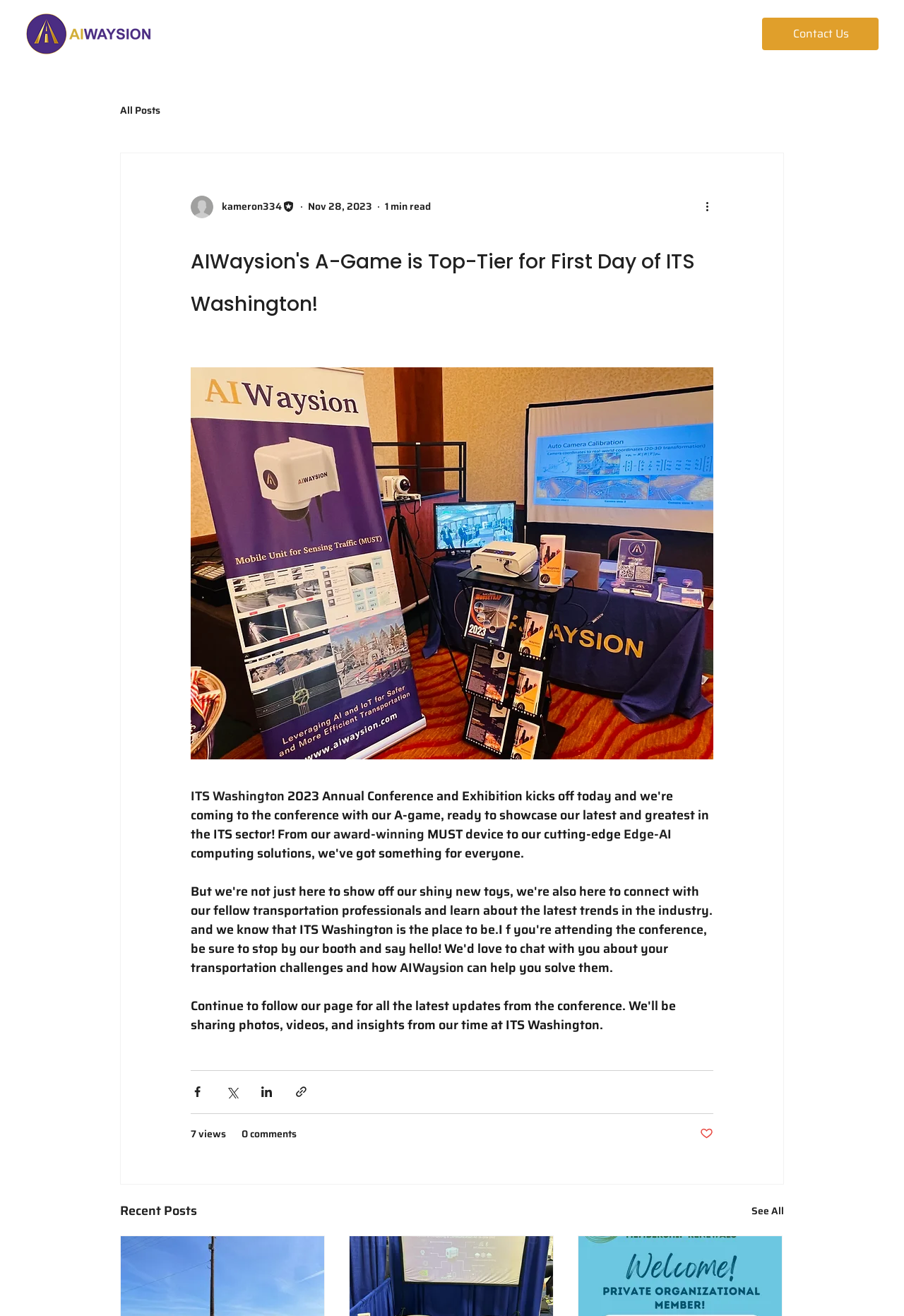Identify the bounding box coordinates of the part that should be clicked to carry out this instruction: "Read the article".

[0.133, 0.116, 0.867, 0.9]